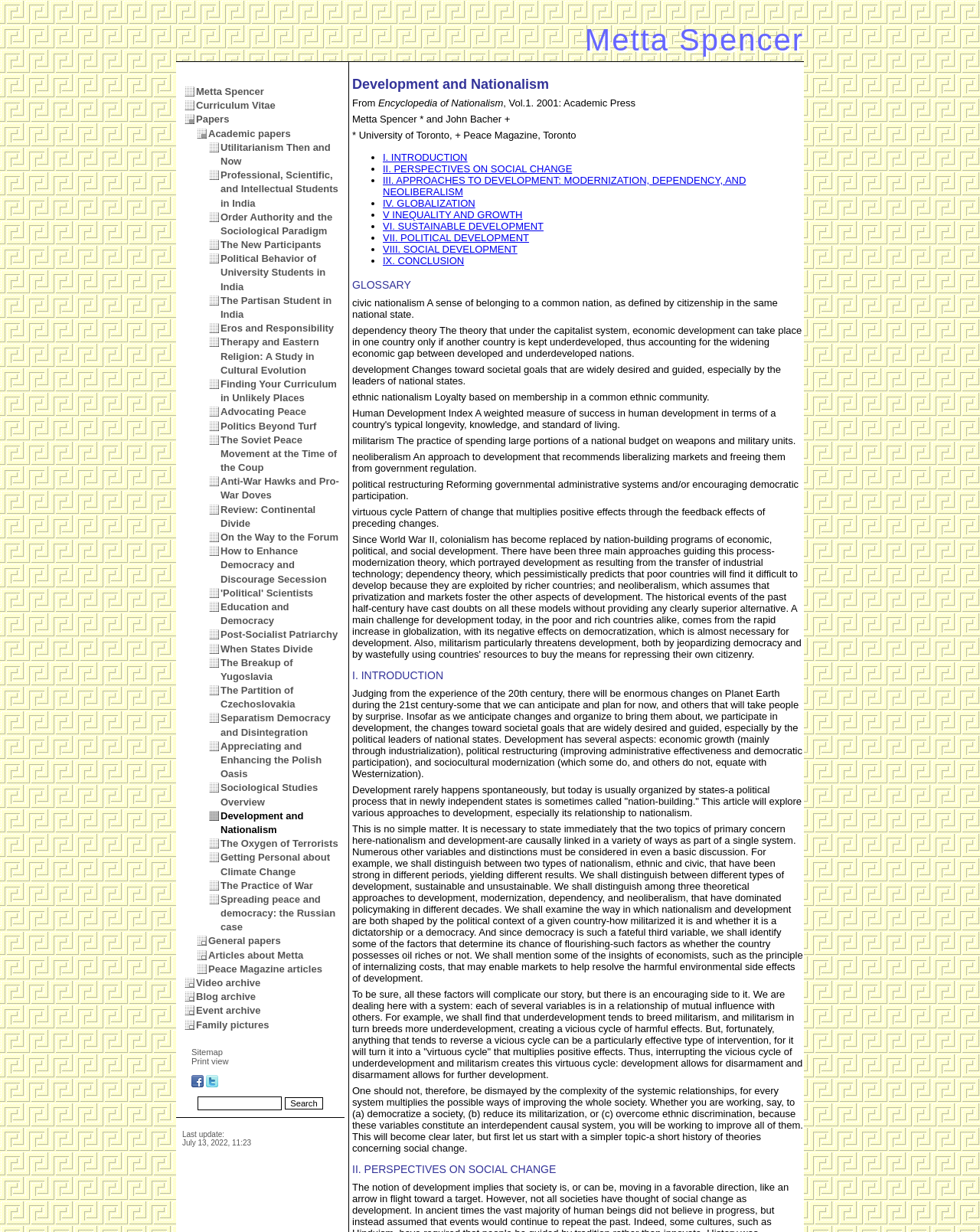Please provide a one-word or phrase answer to the question: 
What are the categories of papers listed on the webpage?

Academic papers, General papers, Articles about Metta